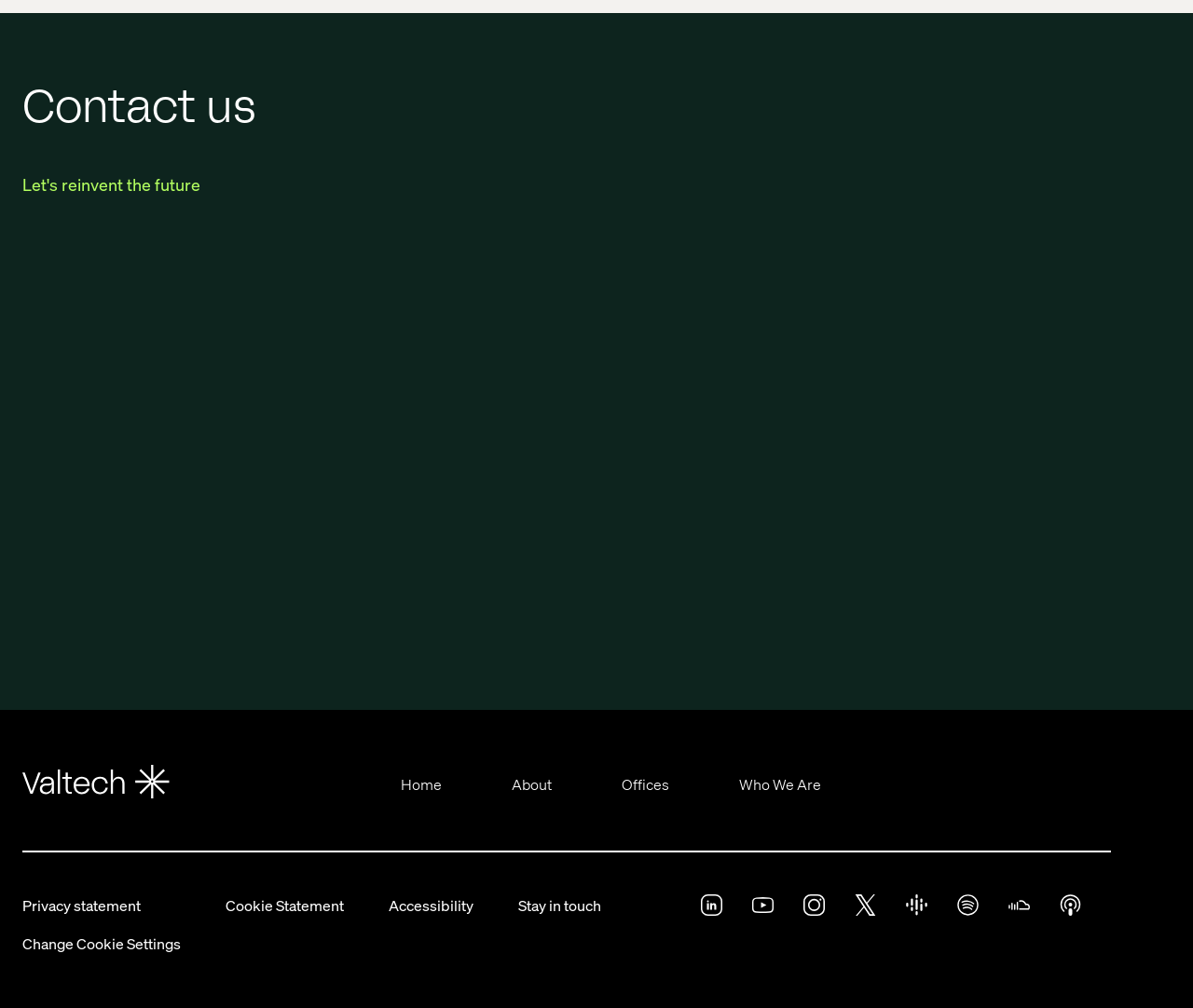What is the logo at the top left corner?
Look at the image and respond with a one-word or short phrase answer.

Valtech Logo